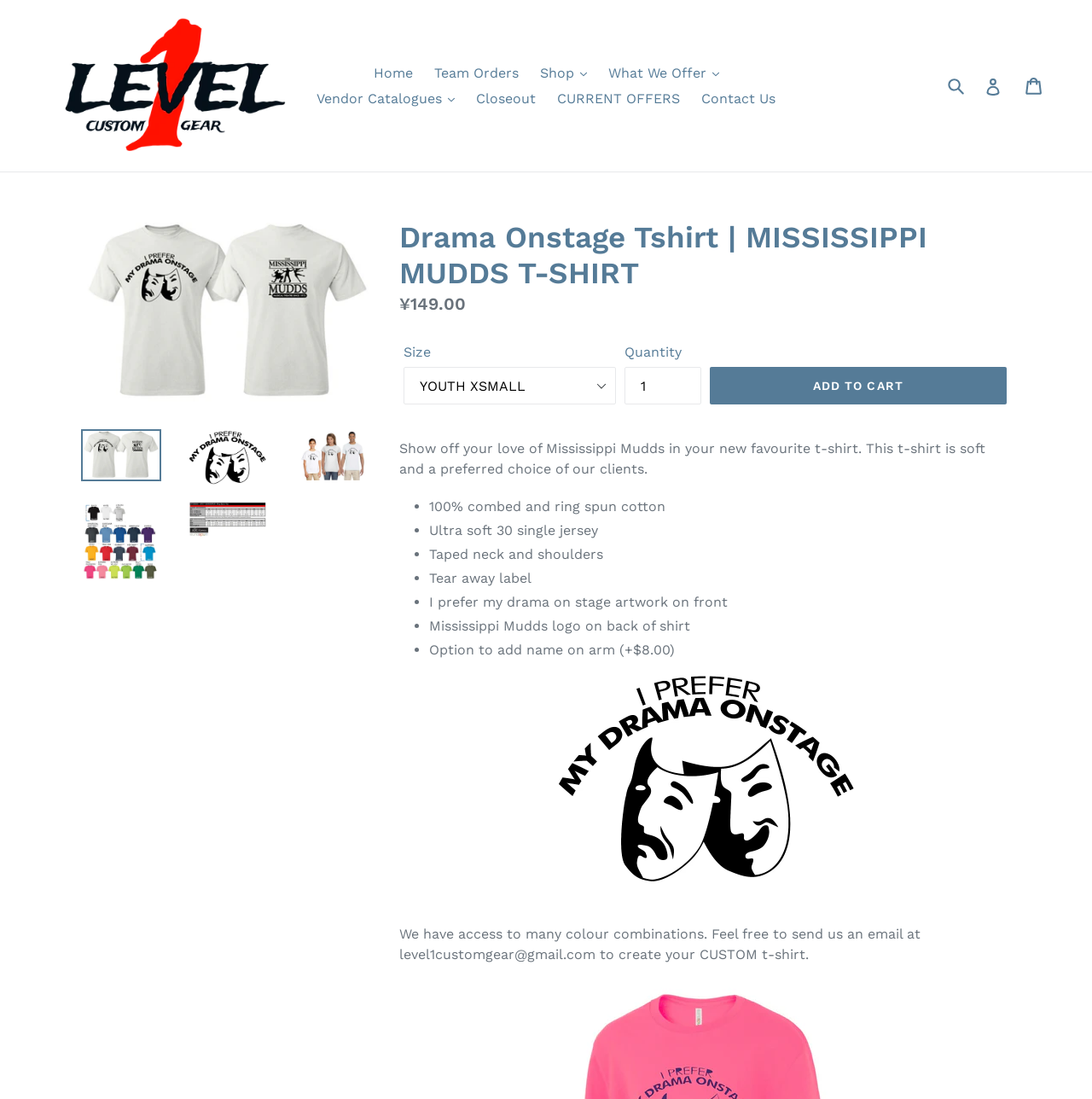Identify and provide the main heading of the webpage.

Drama Onstage Tshirt | MISSISSIPPI MUDDS T-SHIRT